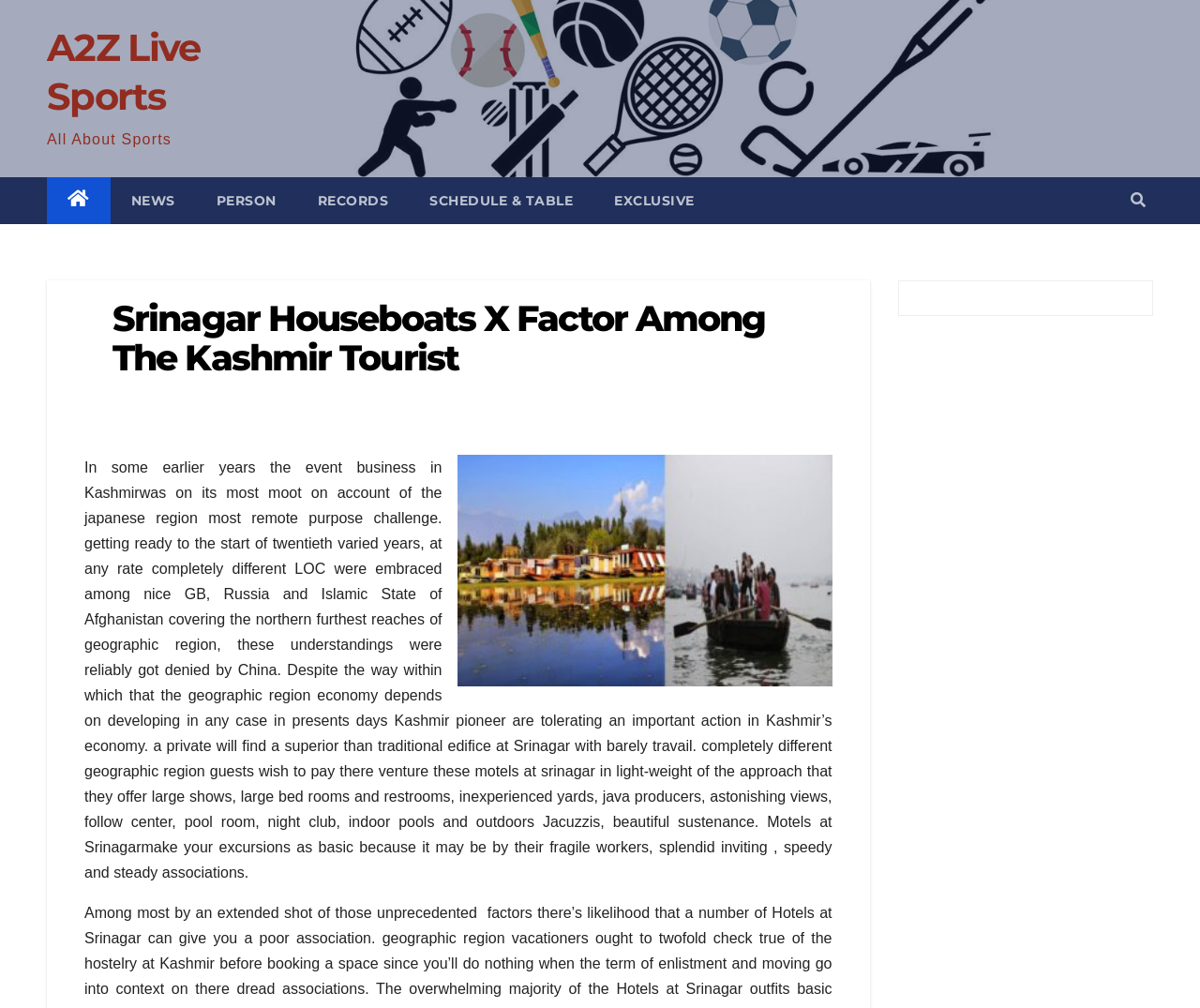Provide a one-word or one-phrase answer to the question:
How many links are present in the top navigation menu?

7